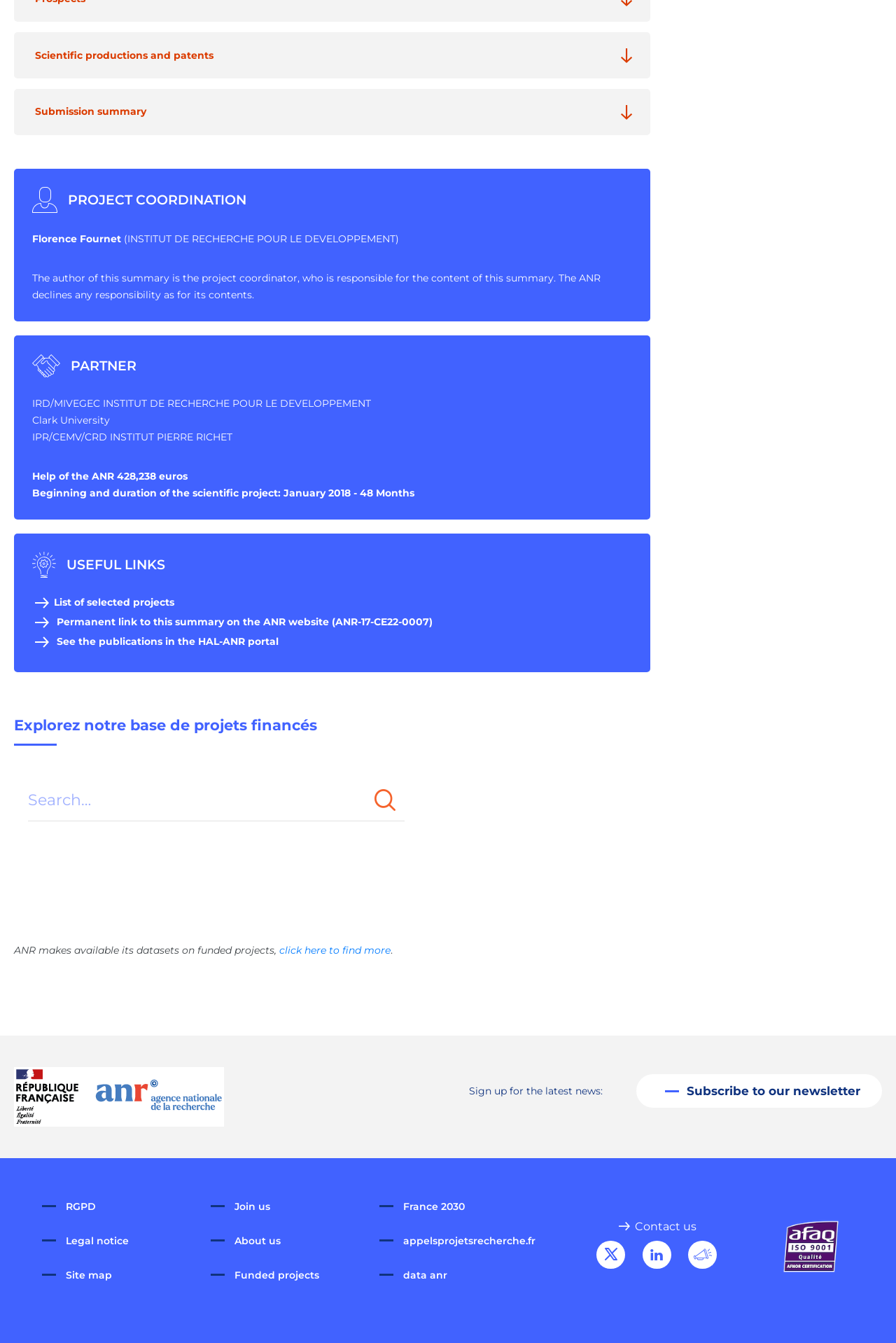Use a single word or phrase to answer the question:
What is the organization that makes available its datasets on funded projects?

ANR